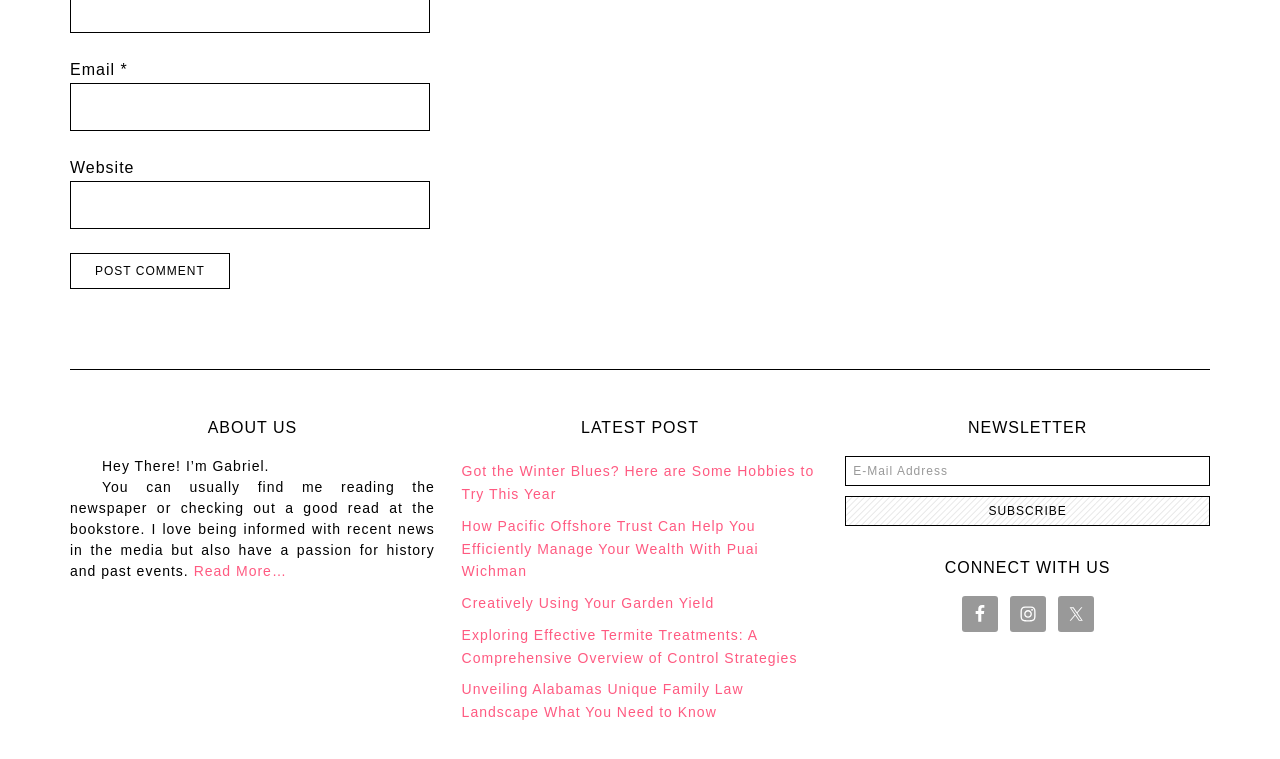What is the author's name?
Look at the image and answer the question using a single word or phrase.

Gabriel